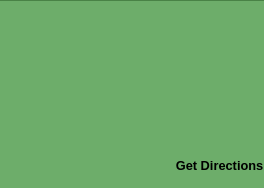Refer to the screenshot and give an in-depth answer to this question: What is included in the broader layout?

According to the caption, the button is part of a broader layout that includes links for multiple locations, which underscores the accessibility of services provided by the organization.